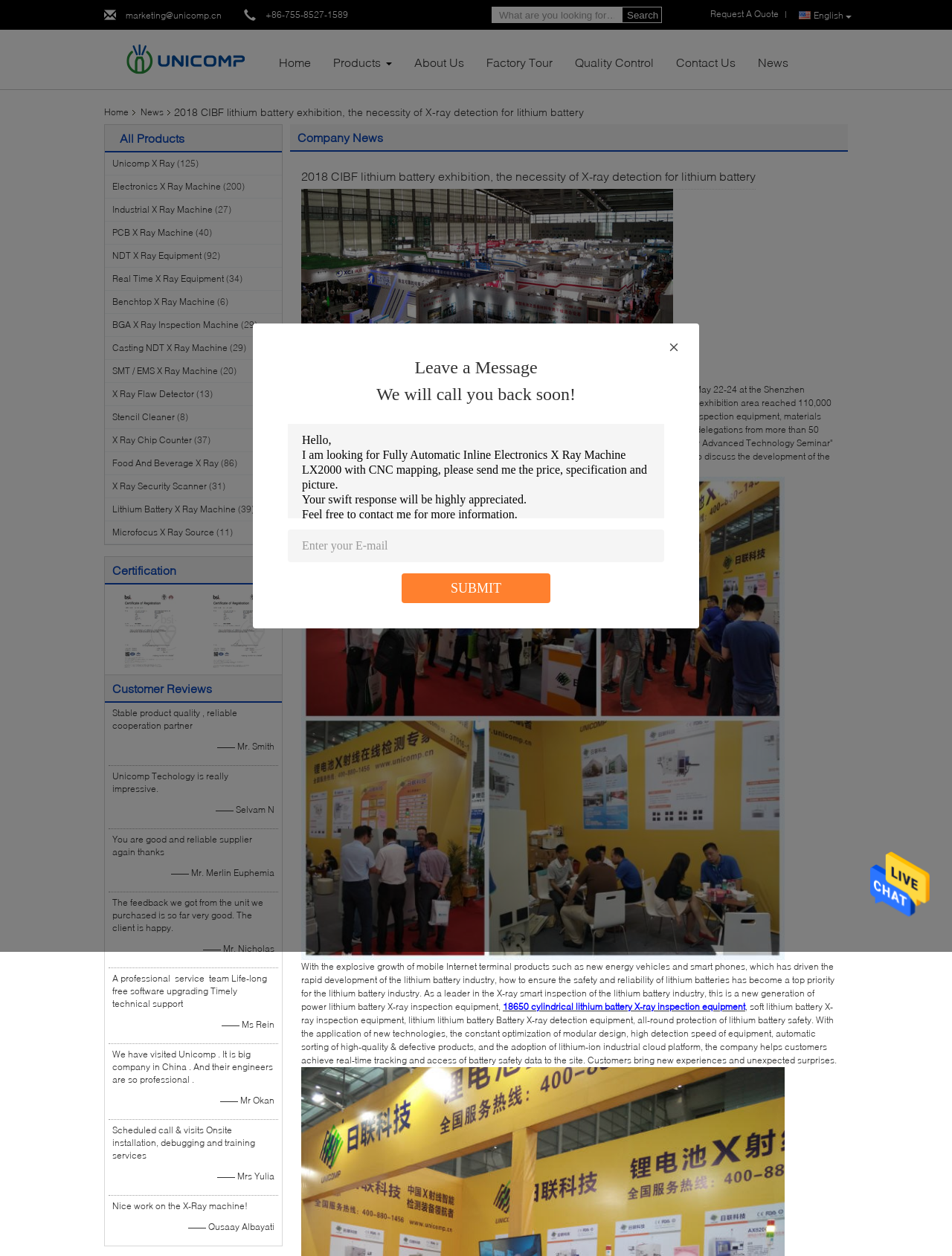Can you identify the bounding box coordinates of the clickable region needed to carry out this instruction: 'Enter your inquiry details in the text box'? The coordinates should be four float numbers within the range of 0 to 1, stated as [left, top, right, bottom].

[0.302, 0.337, 0.698, 0.413]